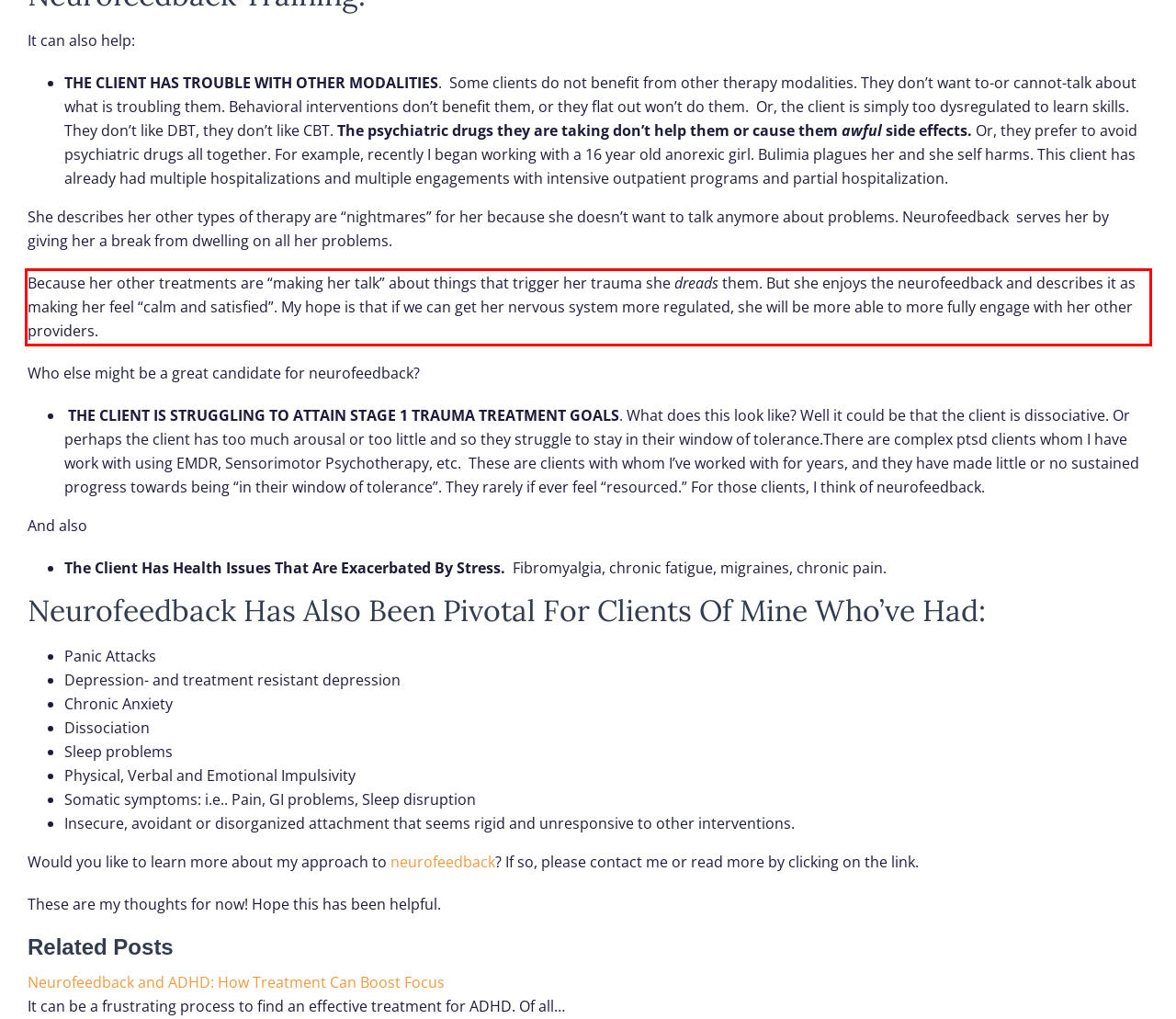Examine the webpage screenshot, find the red bounding box, and extract the text content within this marked area.

Because her other treatments are “making her talk” about things that trigger her trauma she dreads them. But she enjoys the neurofeedback and describes it as making her feel “calm and satisfied”. My hope is that if we can get her nervous system more regulated, she will be more able to more fully engage with her other providers.